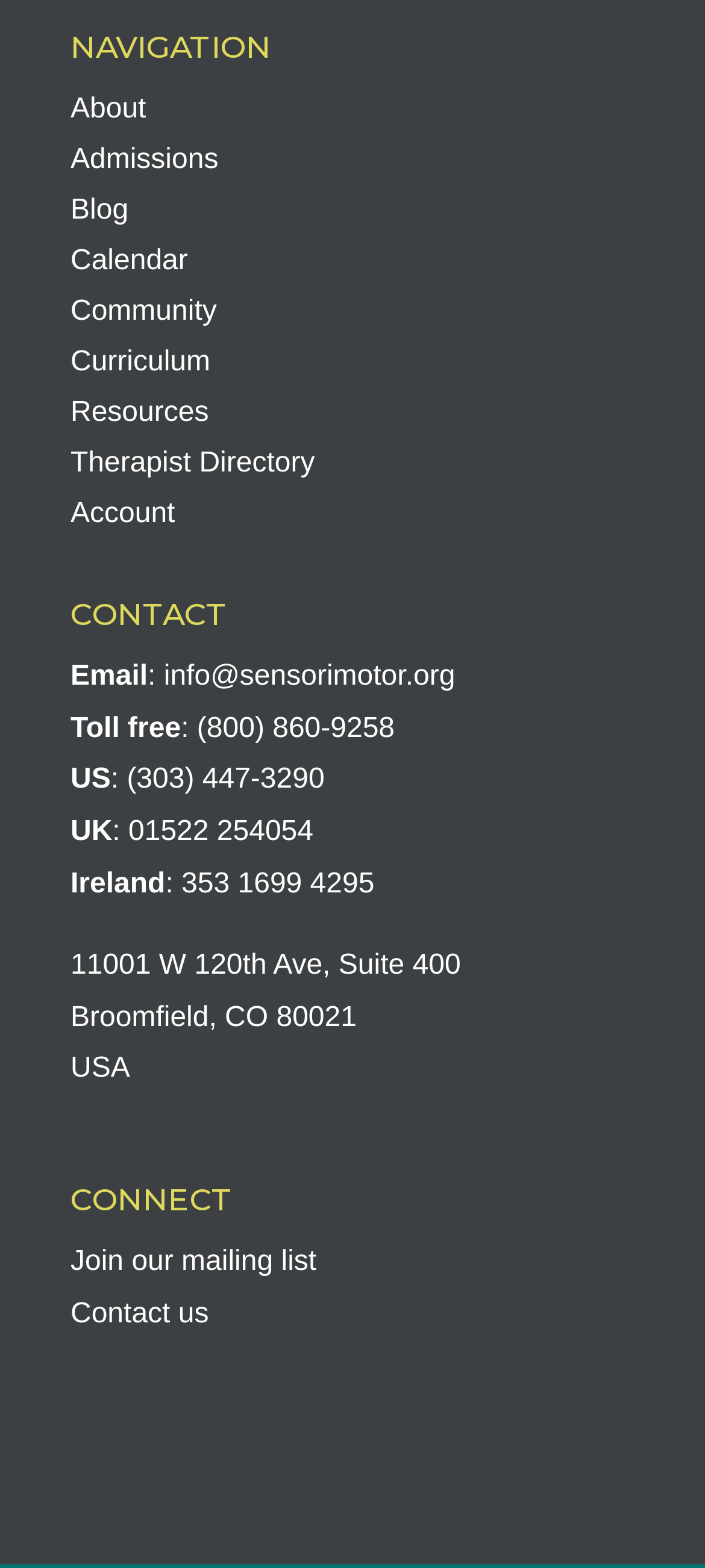Locate the bounding box coordinates of the element that should be clicked to fulfill the instruction: "Visit the Blog".

[0.1, 0.118, 0.9, 0.161]